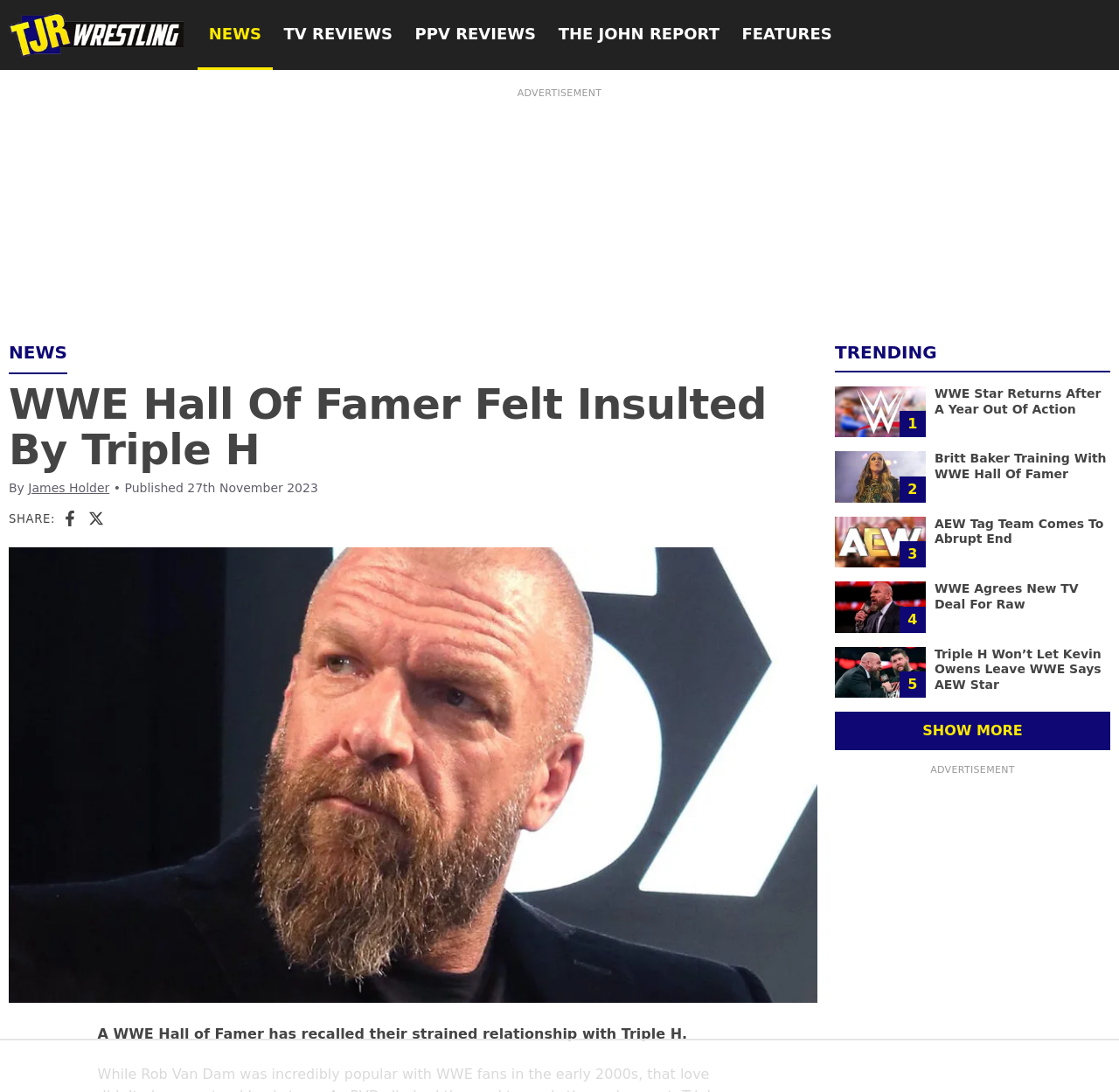Please find the bounding box for the UI component described as follows: "TV Reviews".

[0.244, 0.0, 0.361, 0.064]